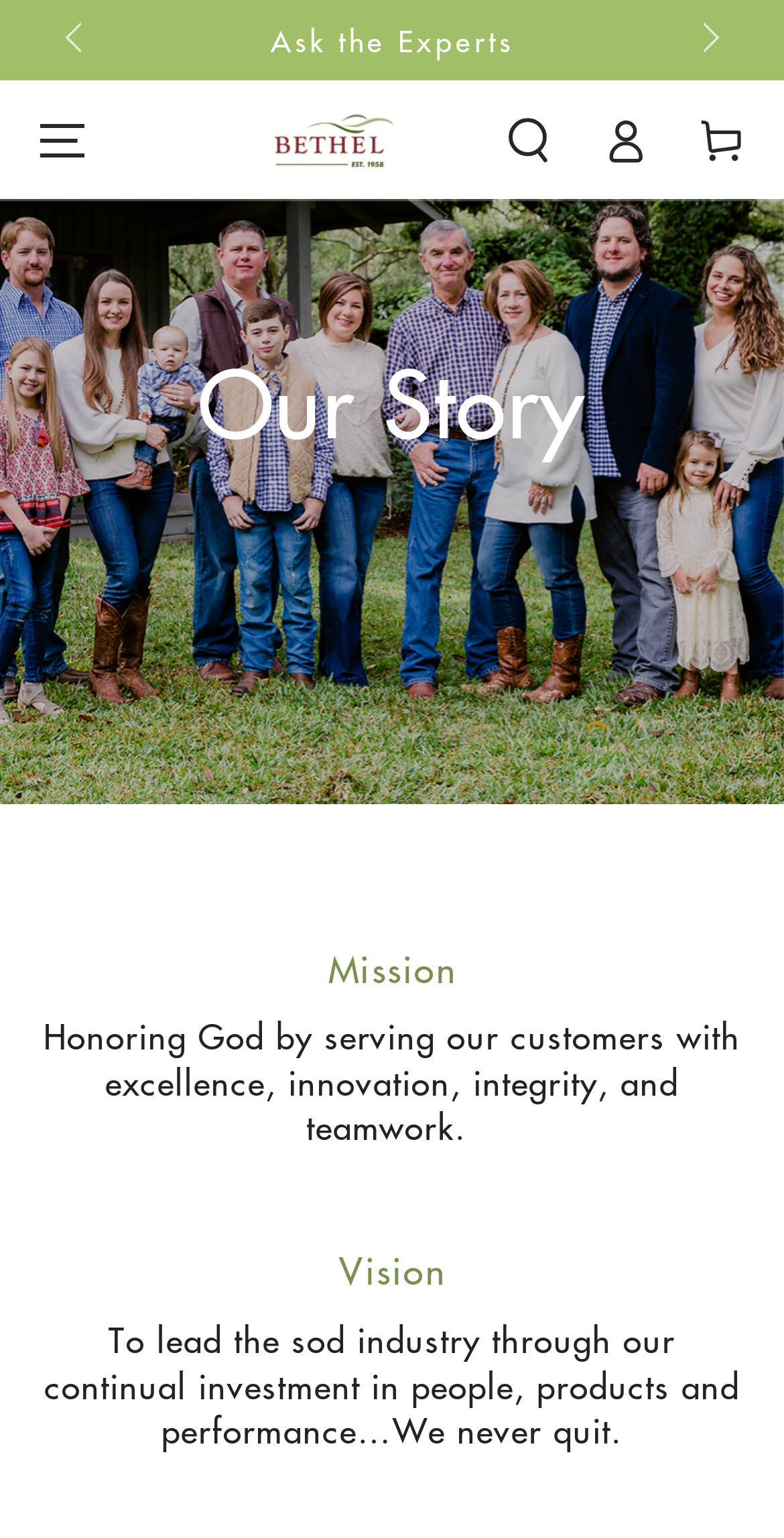What is the family name in the portrait?
Please provide a single word or phrase based on the screenshot.

Nugent